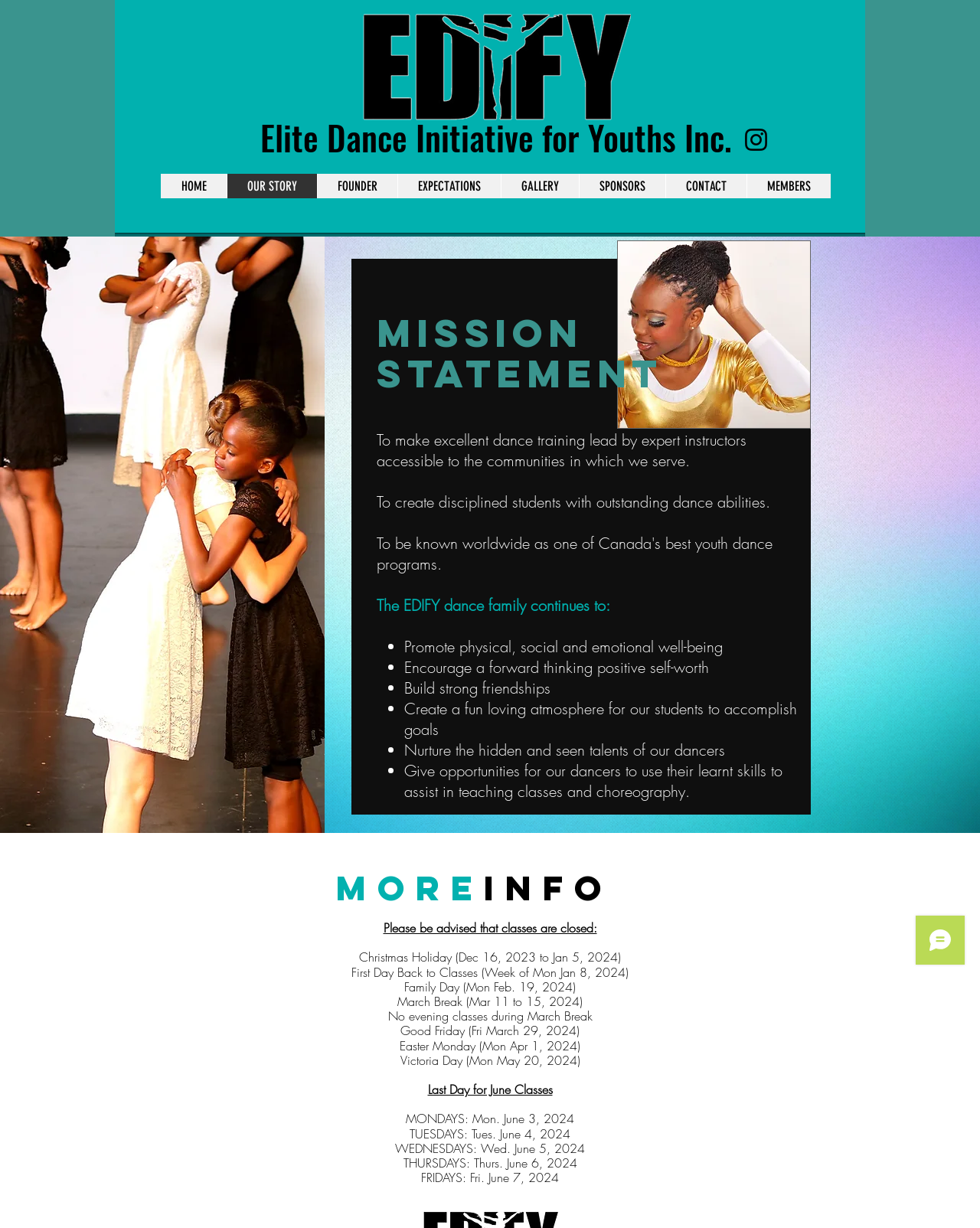Indicate the bounding box coordinates of the element that must be clicked to execute the instruction: "Click the Instagram link". The coordinates should be given as four float numbers between 0 and 1, i.e., [left, top, right, bottom].

[0.756, 0.102, 0.787, 0.126]